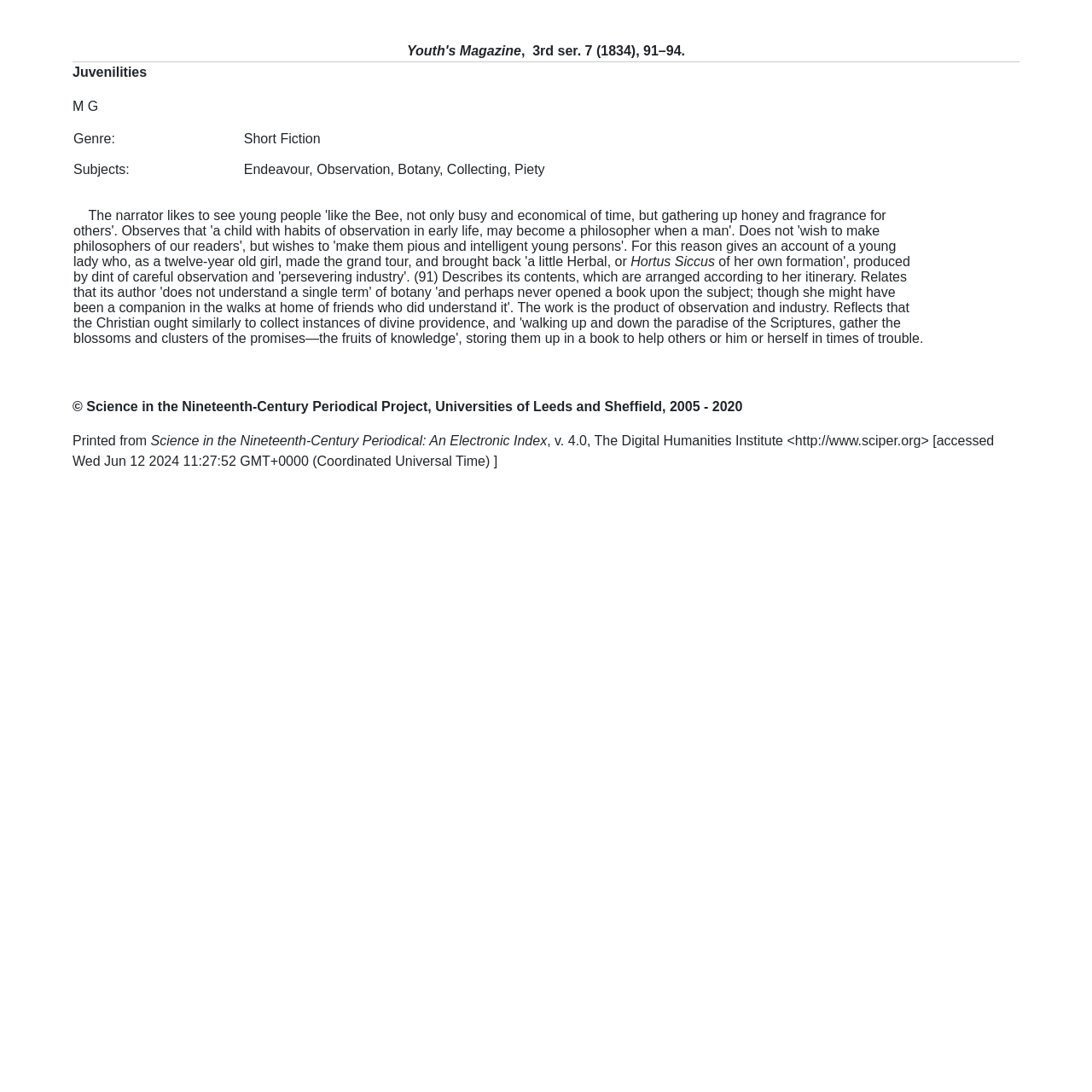Give a detailed explanation of the elements present on the webpage.

The webpage appears to be an article or a literary work with a focus on botany and observation. At the top, there is a short citation in a smaller font, referencing a 3rd series, volume 7, from 1834, on pages 91-94. 

Below the citation, there are two lines of text, "Juvenilities" and "M G", which seem to be a title or author attribution. 

Following this, there is a table with three rows, each containing two cells. The table appears to be providing metadata about the article. The first row has "Genre:" in the left cell and "Short Fiction" in the right cell. The second row has "Subjects:" in the left cell and a list of topics, including "Endeavour, Observation, Botany, Collecting, Piety", in the right cell. The third row is a longer passage of text that discusses the importance of observation, botany, and piety, and tells the story of a young lady who created a herbal or hortus siccus during her travels.

At the bottom of the page, there are several lines of text, including a copyright notice, a reference to the Science in the Nineteenth-Century Periodical Project, and a URL for the Digital Humanities Institute. The final line appears to be a timestamp, indicating when the page was accessed.